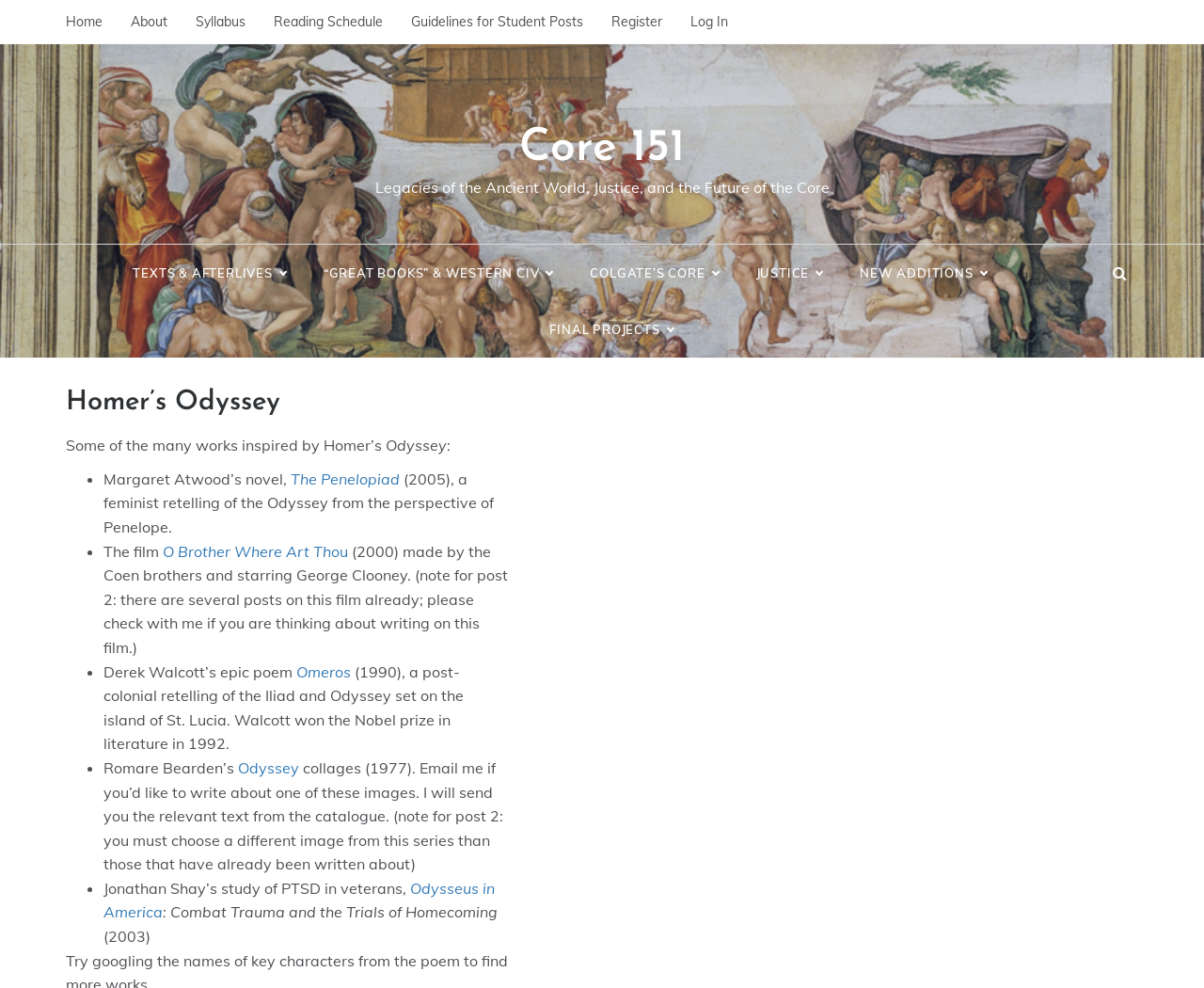Determine the bounding box coordinates of the section I need to click to execute the following instruction: "View the 'Syllabus'". Provide the coordinates as four float numbers between 0 and 1, i.e., [left, top, right, bottom].

[0.151, 0.003, 0.216, 0.041]